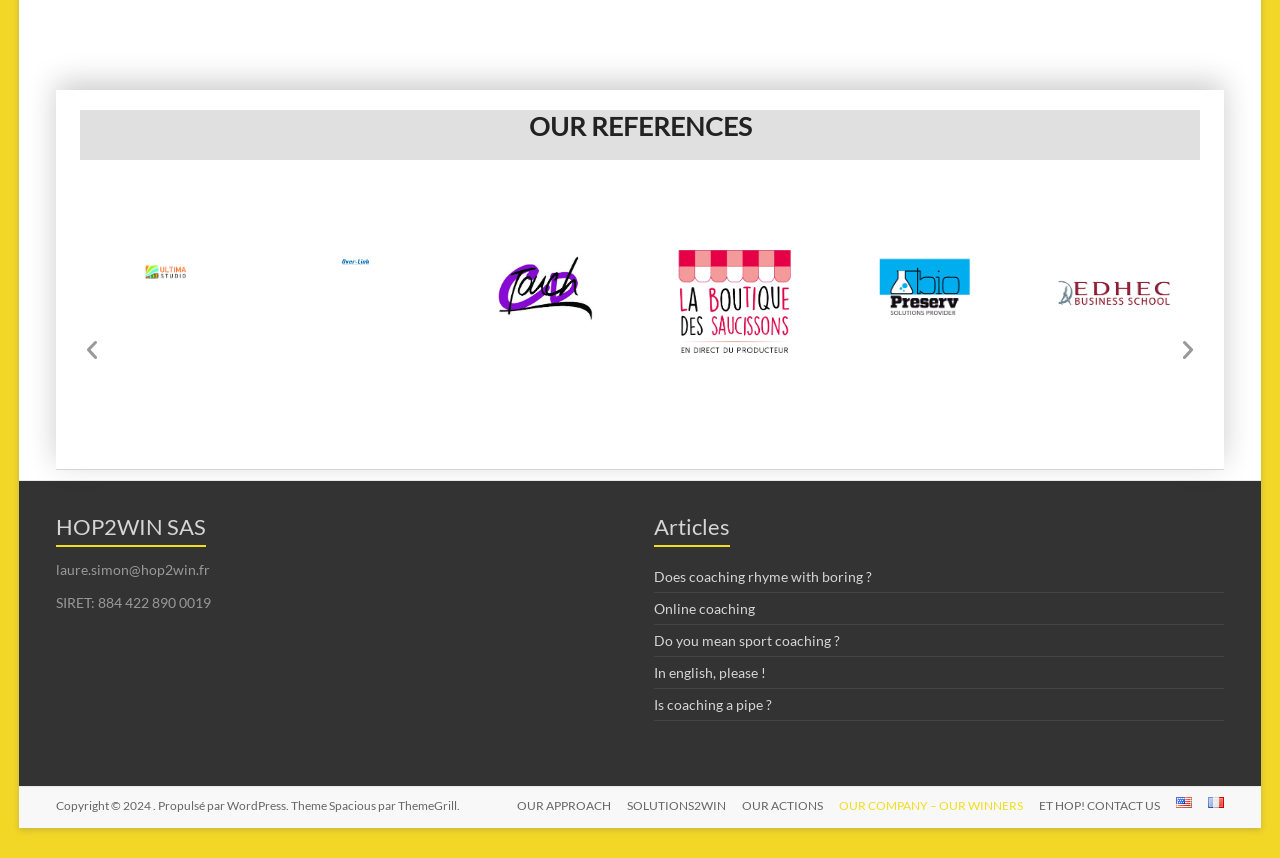Specify the bounding box coordinates of the region I need to click to perform the following instruction: "Read the article 'Does coaching rhyme with boring?'". The coordinates must be four float numbers in the range of 0 to 1, i.e., [left, top, right, bottom].

[0.511, 0.662, 0.682, 0.682]